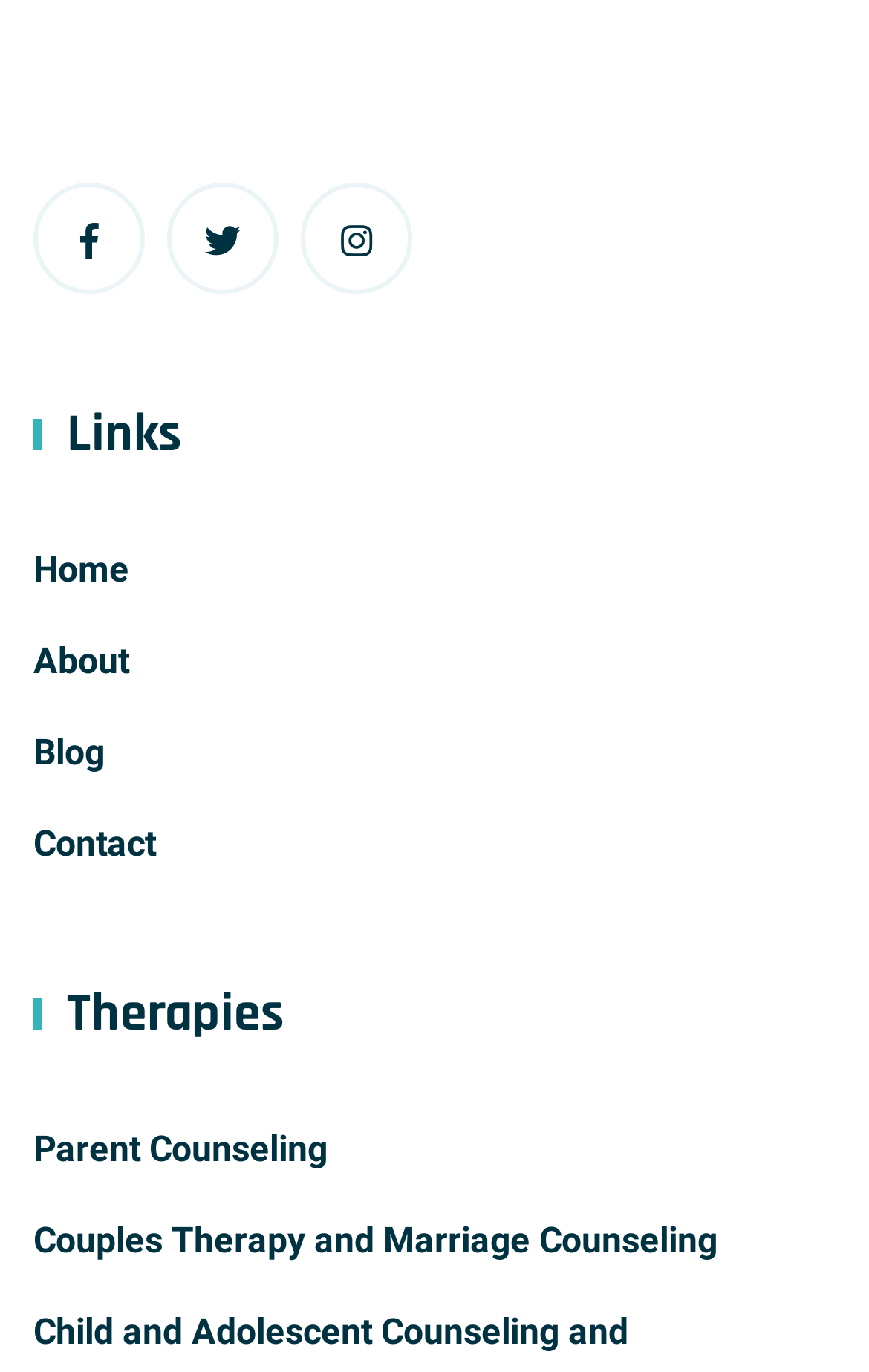Respond to the following question using a concise word or phrase: 
What is the third icon from the left on the top?

